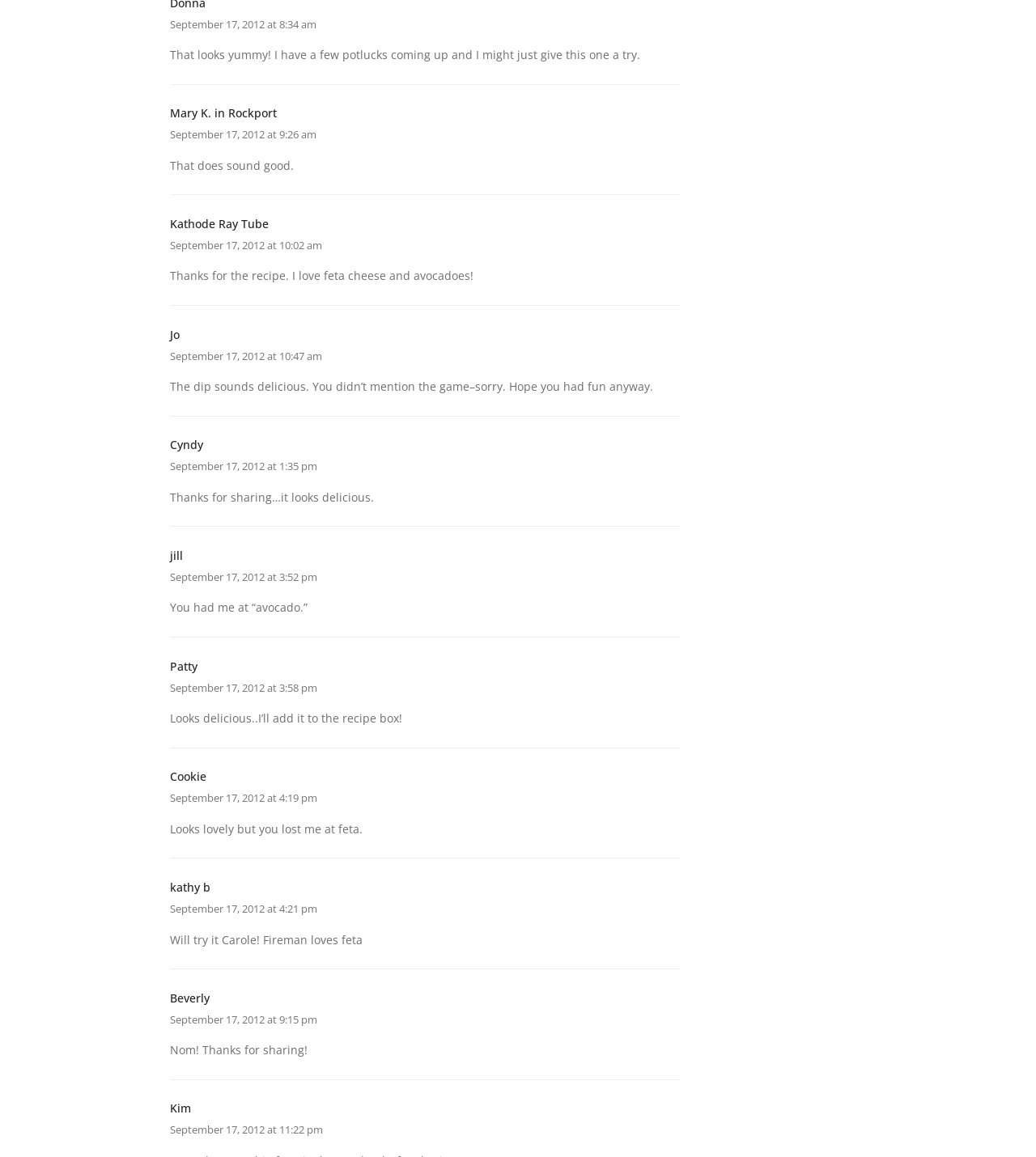Using the given description, provide the bounding box coordinates formatted as (top-left x, top-left y, bottom-right x, bottom-right y), with all values being floating point numbers between 0 and 1. Description: Patty

[0.164, 0.569, 0.191, 0.582]